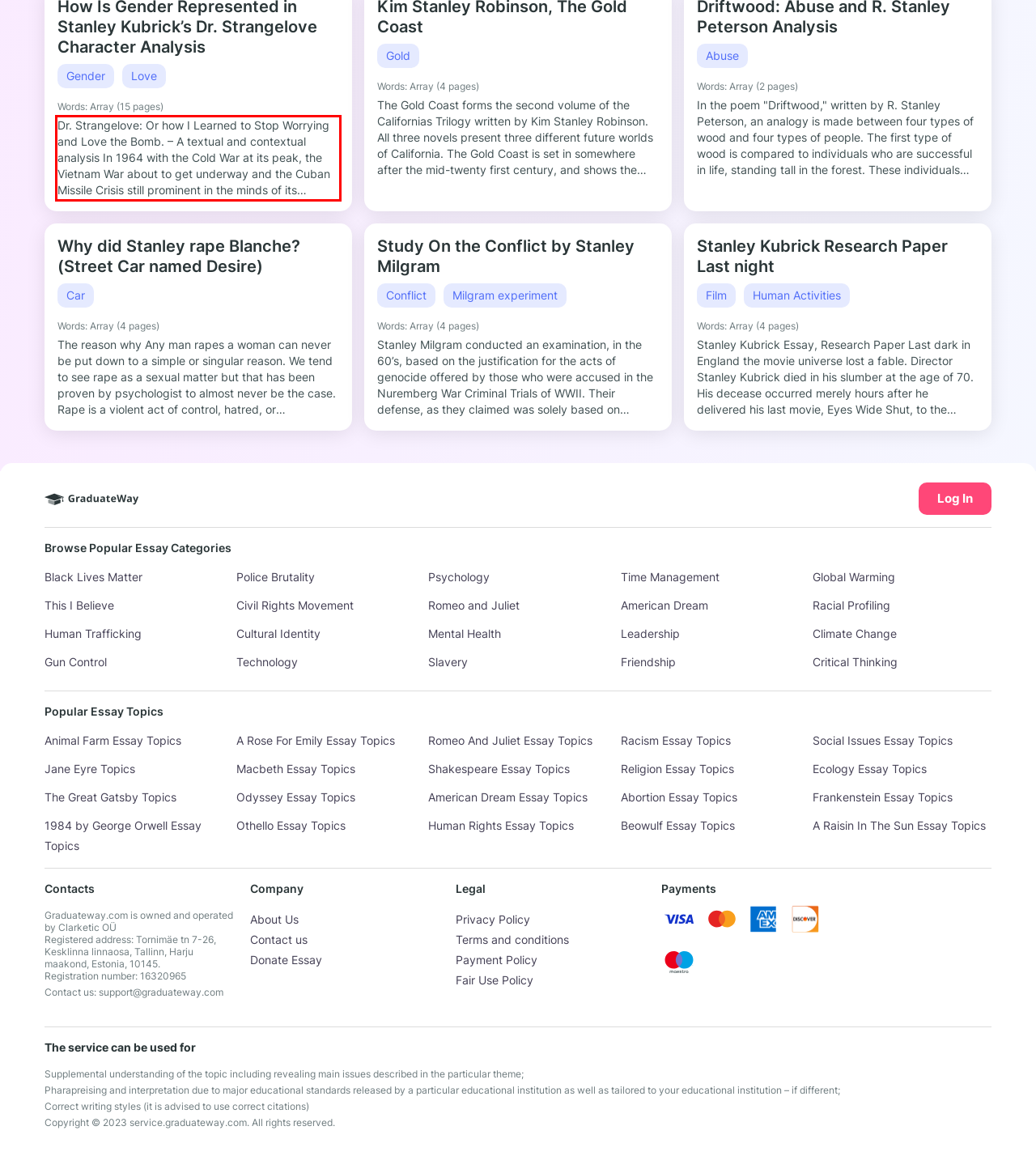You have a screenshot of a webpage, and there is a red bounding box around a UI element. Utilize OCR to extract the text within this red bounding box.

Dr. Strangelove: Or how I Learned to Stop Worrying and Love the Bomb. – A textual and contextual analysis In 1964 with the Cold War at its peak, the Vietnam War about to get underway and the Cuban Missile Crisis still prominent in the minds of its audience ‘Dr. Strangelove: Or how I Learned to